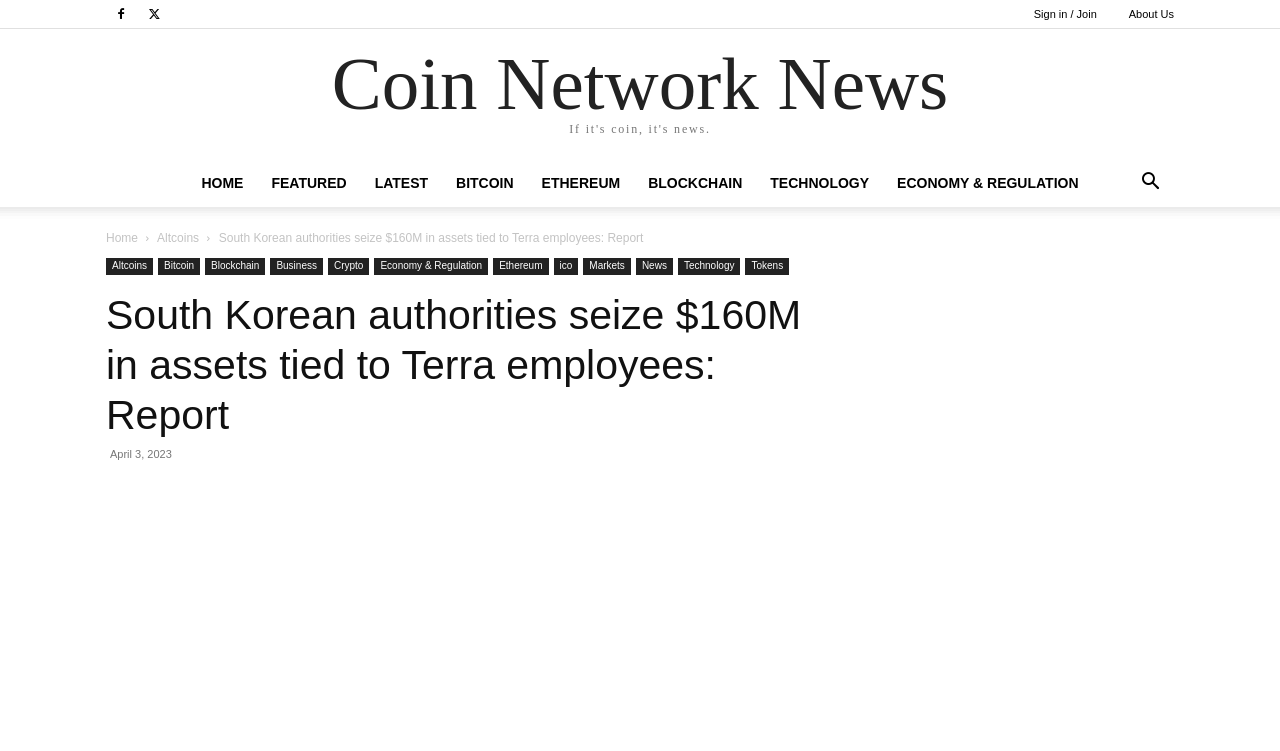What is the name of the news organization?
Give a comprehensive and detailed explanation for the question.

The name of the news organization is displayed at the top of the webpage as 'Coin Network News' with the tagline 'If it's coin, it's news'.